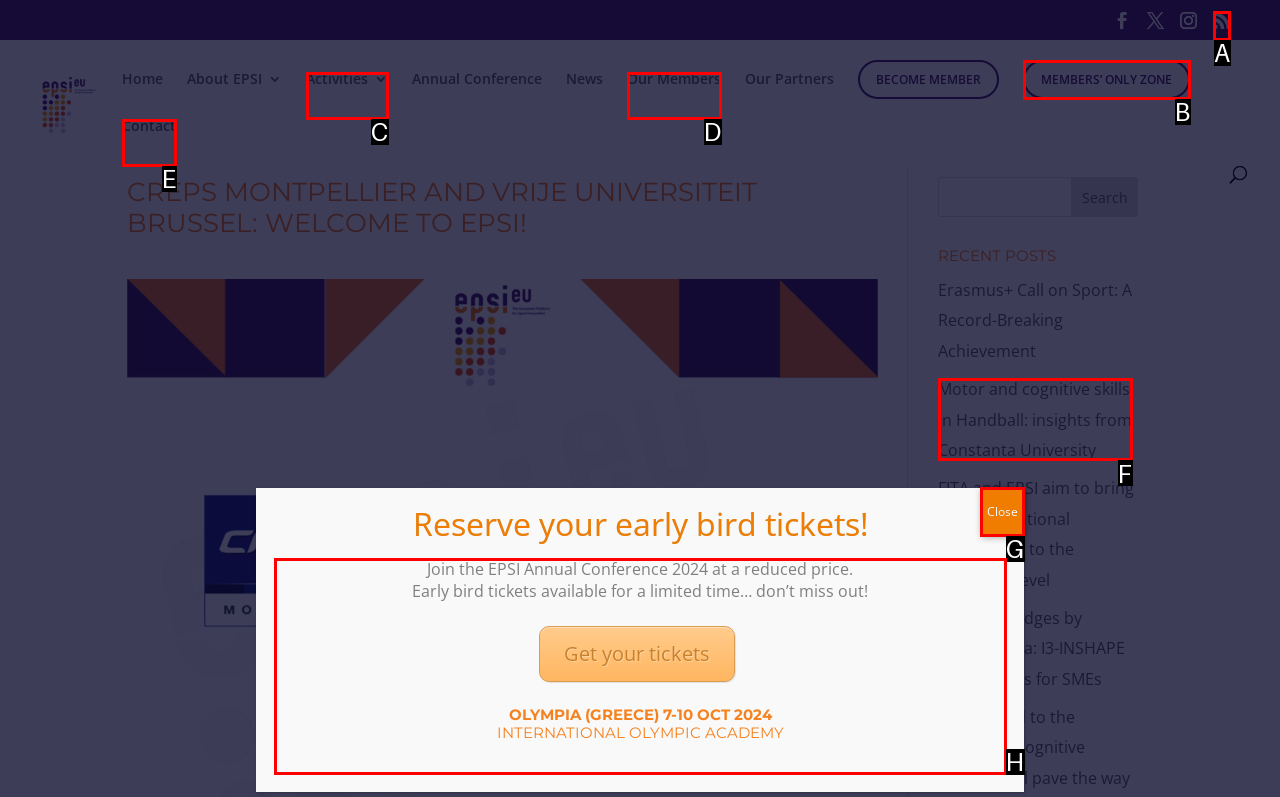Select the appropriate HTML element that needs to be clicked to execute the following task: Close the notification. Respond with the letter of the option.

G